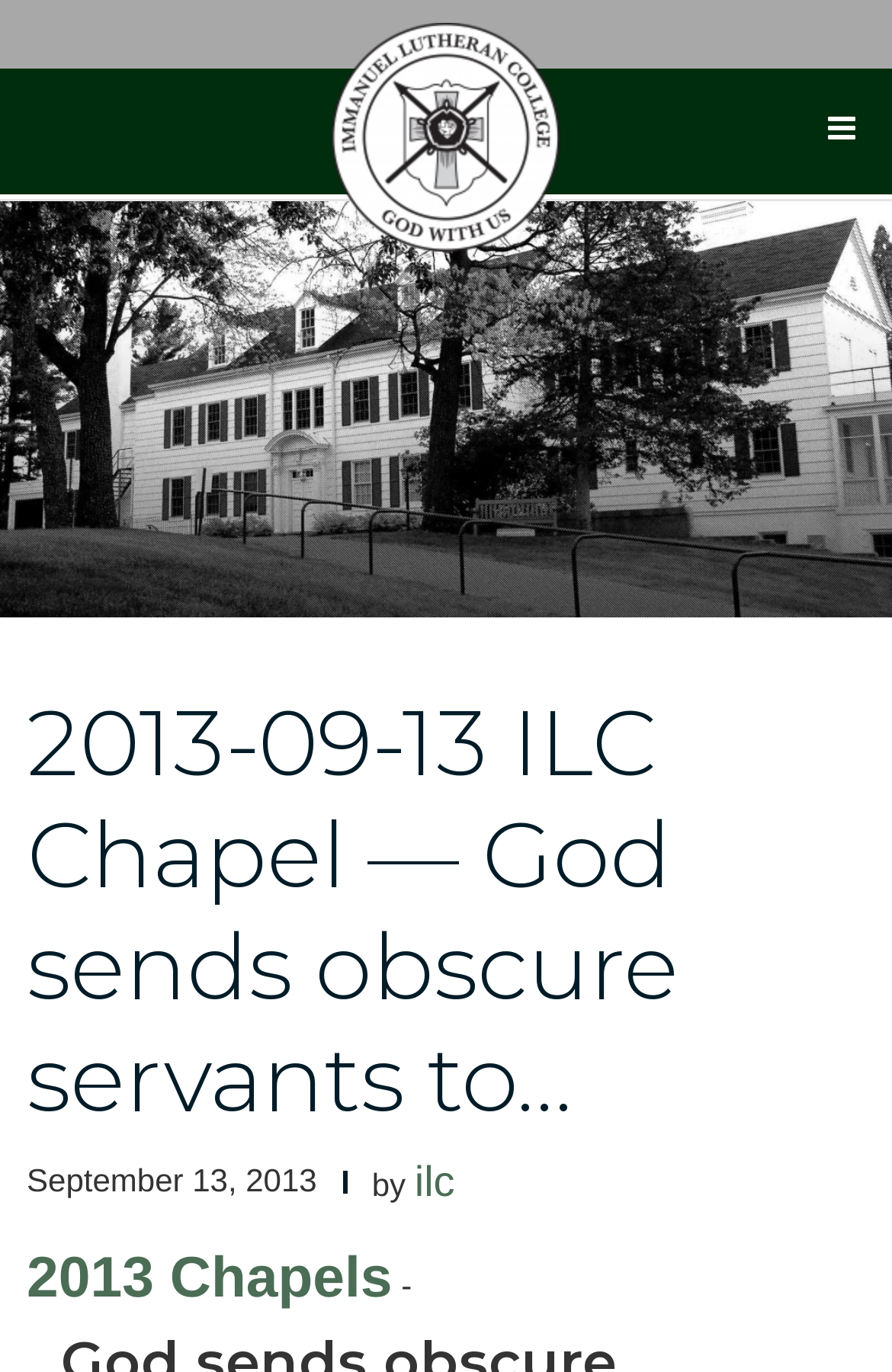Generate a comprehensive caption for the webpage you are viewing.

The webpage appears to be a sermon or chapel service webpage from Immanuel Lutheran High School, College, and Seminary. At the top-left corner, there is an image of the institution's logo. Below the logo, there is a heading that reads "2013-09-13 ILC Chapel — God sends obscure servants to spread His Word." This heading is also a clickable link. 

To the right of the heading, there is a time element, which is not explicitly stated but is likely indicating the time of the sermon. Next to the time element, there is a static text "September 13, 2013", which is the date of the sermon. 

Further to the right, there is a text "by" followed by a link "ilc", which likely stands for Immanuel Lutheran College. 

At the bottom of the page, there is another link "2013 Chapels" preceded by a hyphen. This link is likely leading to a collection of chapels or sermons from 2013.